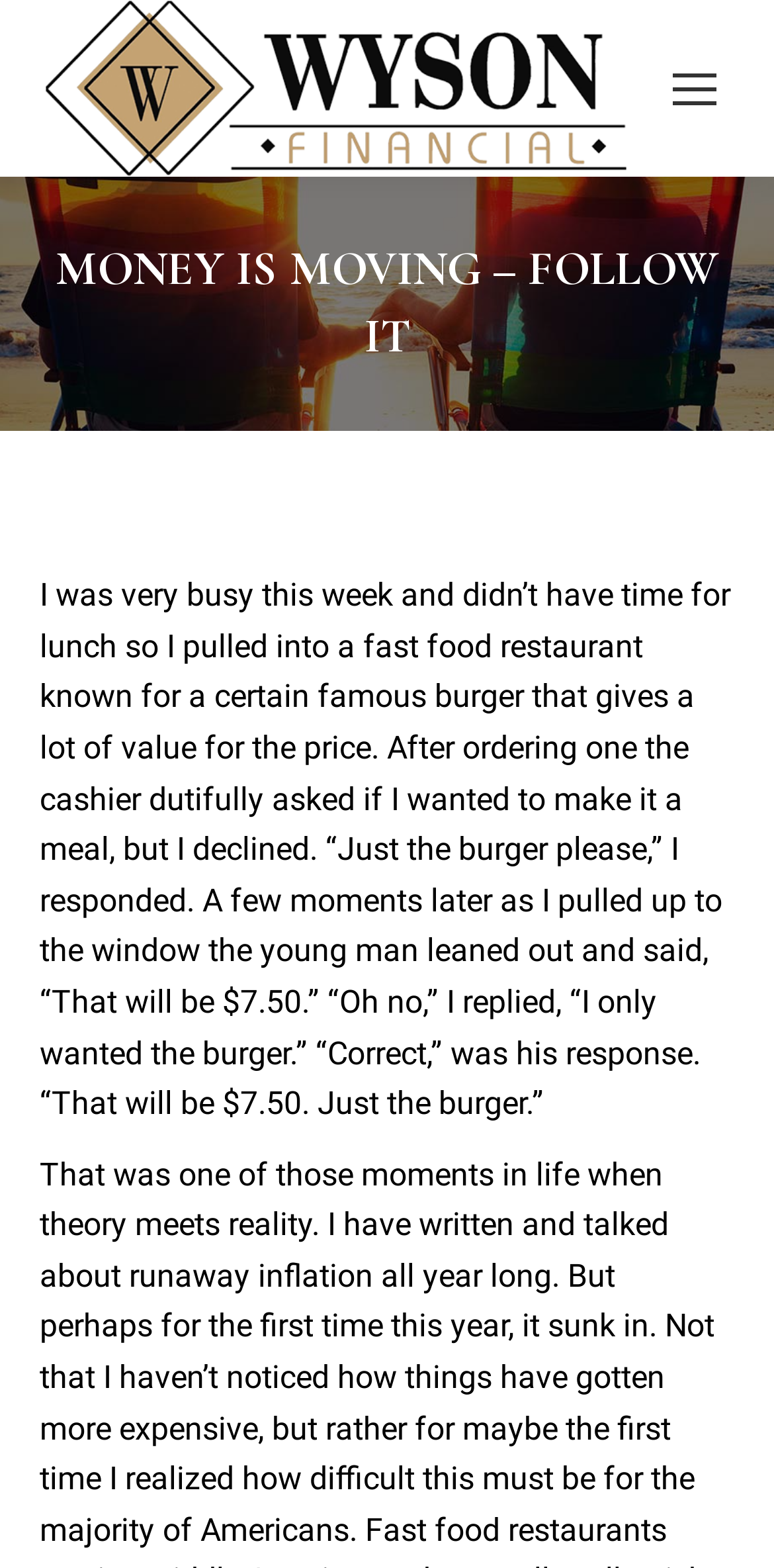What is the name of the company mentioned on the webpage?
Refer to the screenshot and answer in one word or phrase.

Wyson Financial